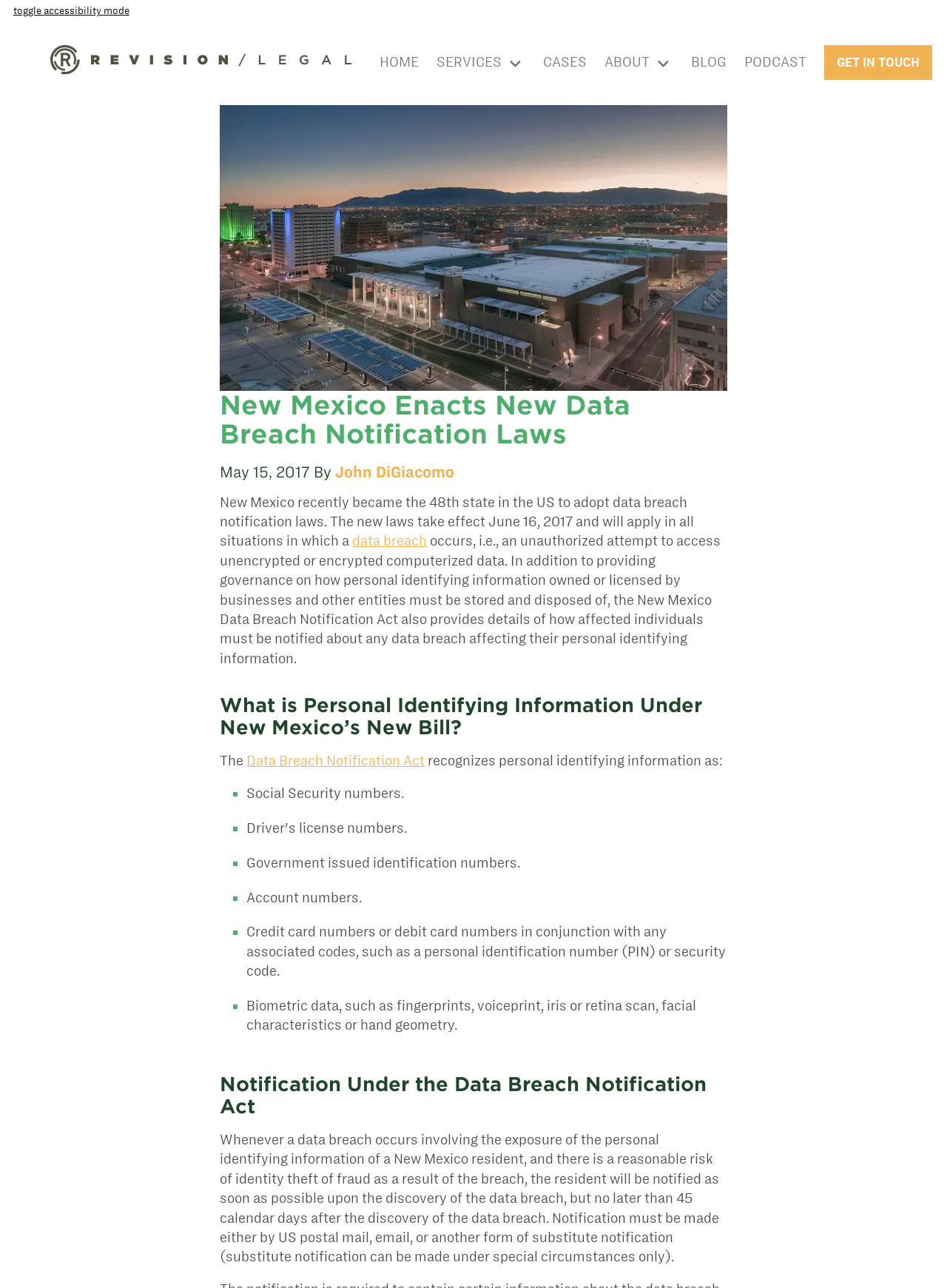Could you determine the bounding box coordinates of the clickable element to complete the instruction: "Click the HOME link"? Provide the coordinates as four float numbers between 0 and 1, i.e., [left, top, right, bottom].

[0.401, 0.041, 0.442, 0.056]